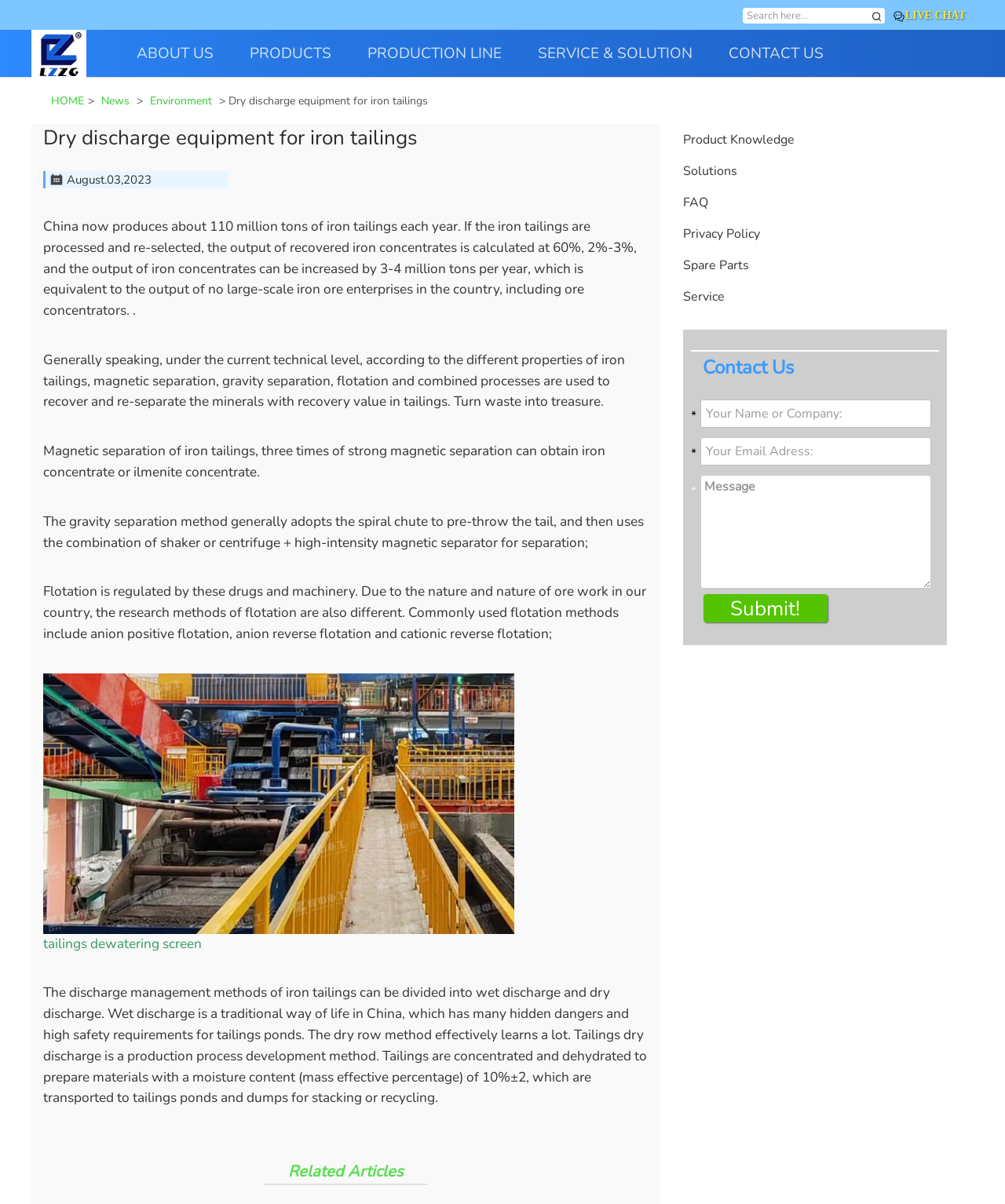Respond to the question below with a single word or phrase: How many methods are mentioned for iron tailings recovery?

Four